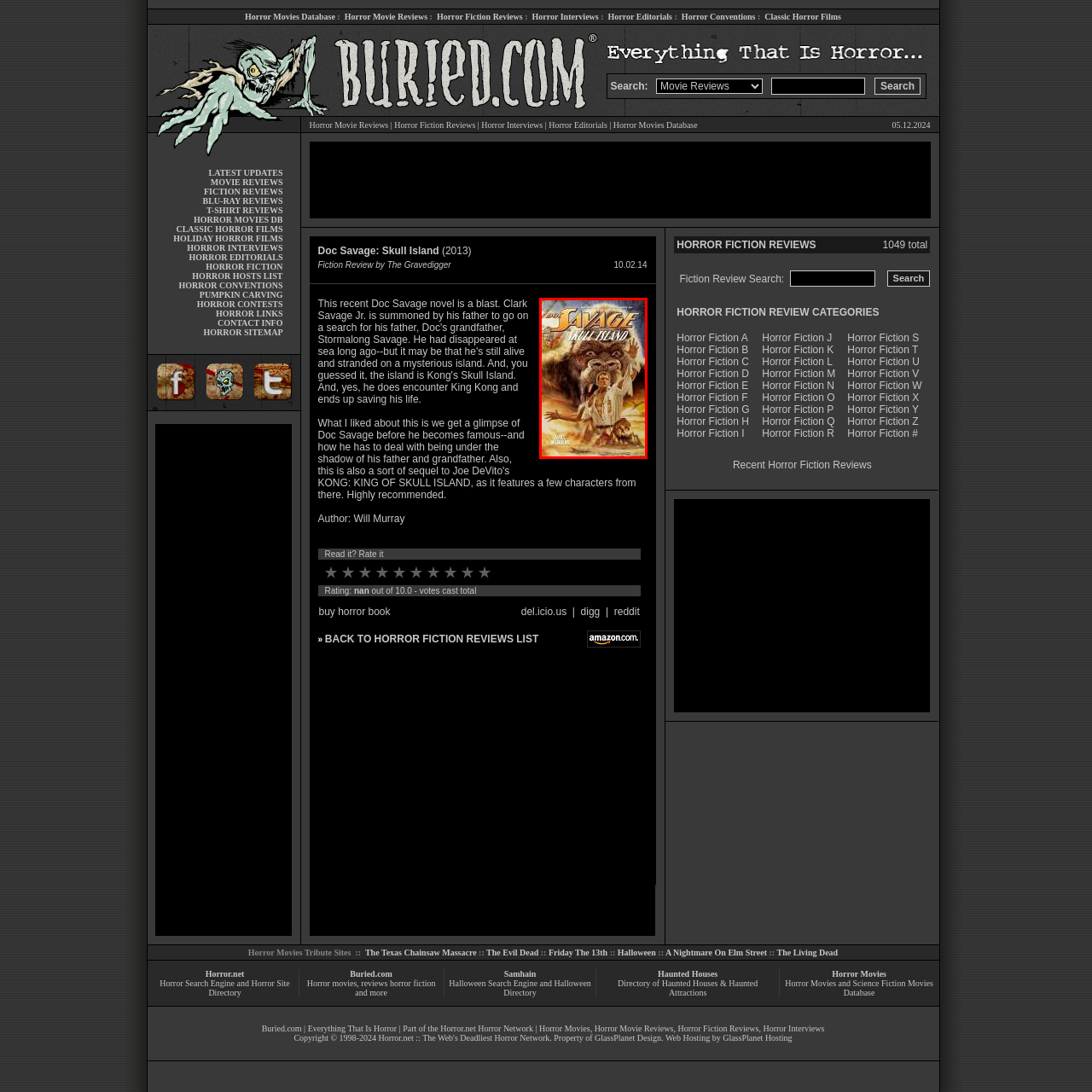What is the setting of the novel?
Observe the part of the image inside the red bounding box and answer the question concisely with one word or a short phrase.

Skull Island